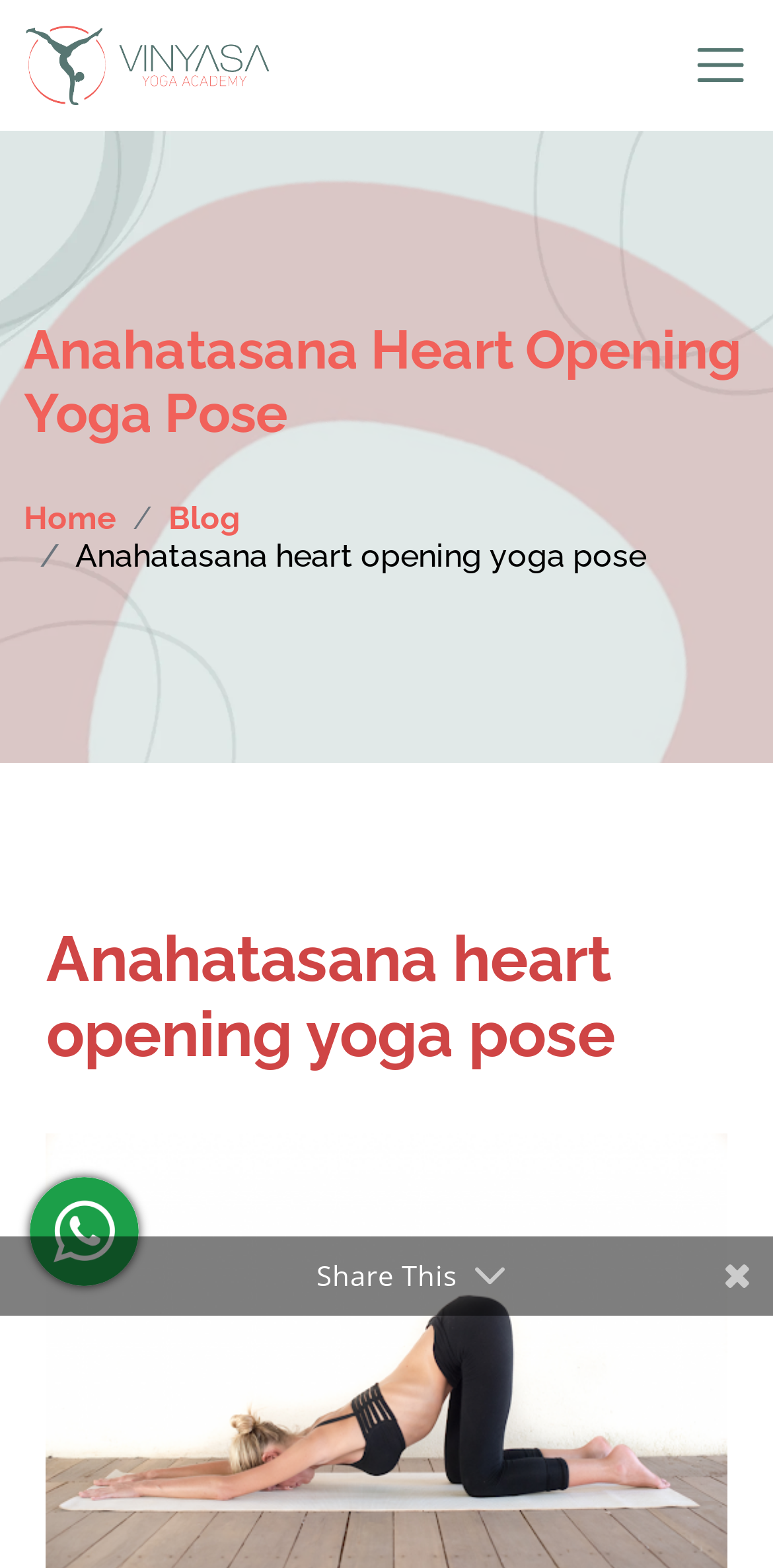Answer this question in one word or a short phrase: What is below the heading 'Anahatasana heart opening yoga pose'?

Link